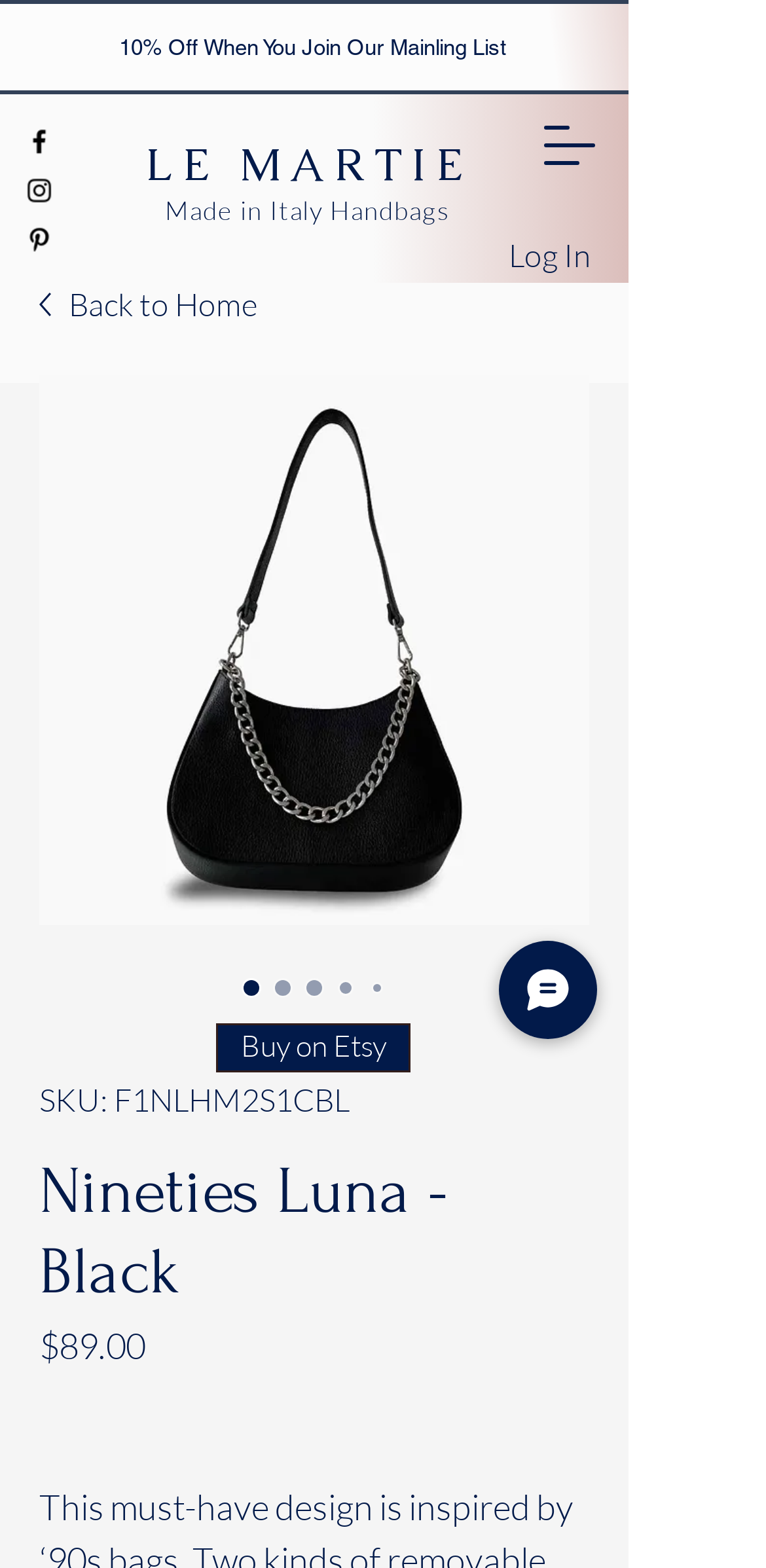Please find the bounding box coordinates of the section that needs to be clicked to achieve this instruction: "Buy on Etsy".

[0.282, 0.653, 0.536, 0.684]